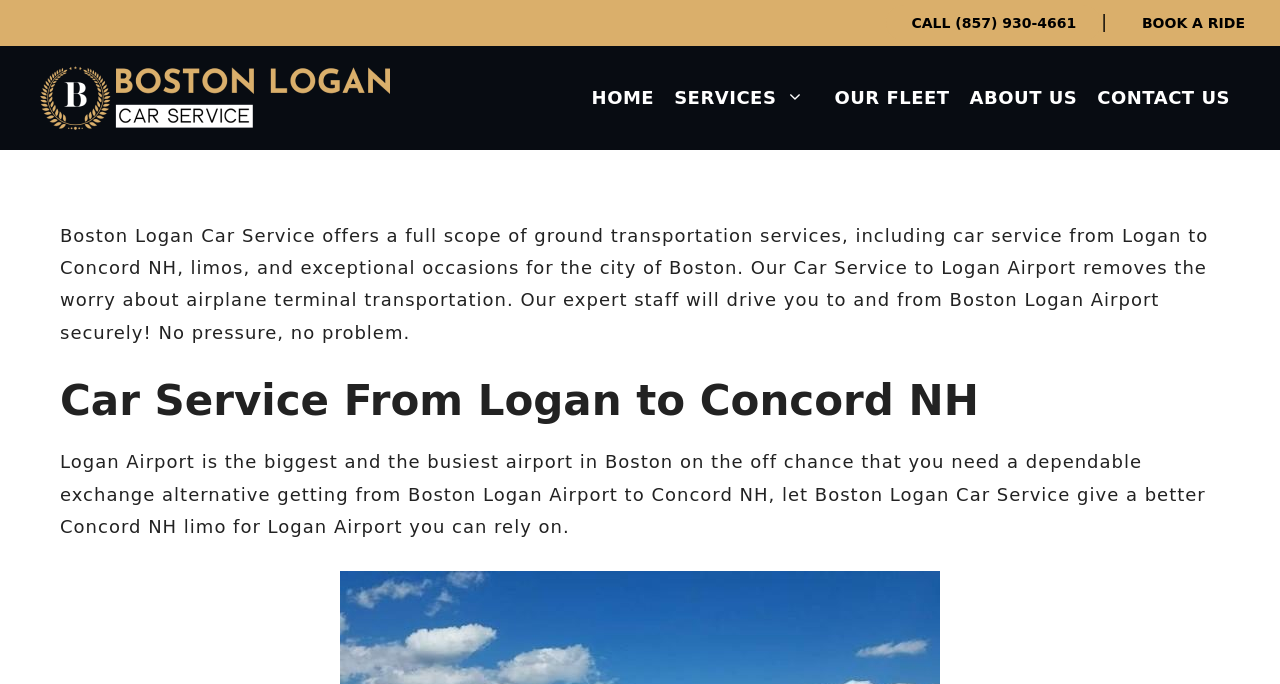Craft a detailed narrative of the webpage's structure and content.

This webpage is about reserving a car service from Logan to Concord NH with professional chauffeur drive amenities. At the top, there is a banner with a link to "Boston Logan Car Service" accompanied by an image. Below the banner, there is a navigation menu with five links: "HOME", "SERVICES", "OUR FLEET", "ABOUT US", and "CONTACT US". 

On the top right, there are two links: "CALL (857) 930-4661" and "BOOK A RIDE", separated by a vertical line. 

The main content of the webpage is divided into three sections. The first section has a heading "Car Service From Logan to Concord NH" and describes the services offered by Boston Logan Car Service, including car service from Logan to Concord NH, limos, and exceptional occasions for the city of Boston. 

The second section explains how their car service to Logan Airport can remove the worry about airport transportation, with their expert staff driving passengers to and from Boston Logan Airport securely. 

The third section focuses on Logan Airport, describing it as the biggest and busiest airport in Boston, and promotes Boston Logan Car Service as a reliable transfer option from Boston Logan Airport to Concord NH, offering a better Concord NH limo for Logan Airport that passengers can rely on.